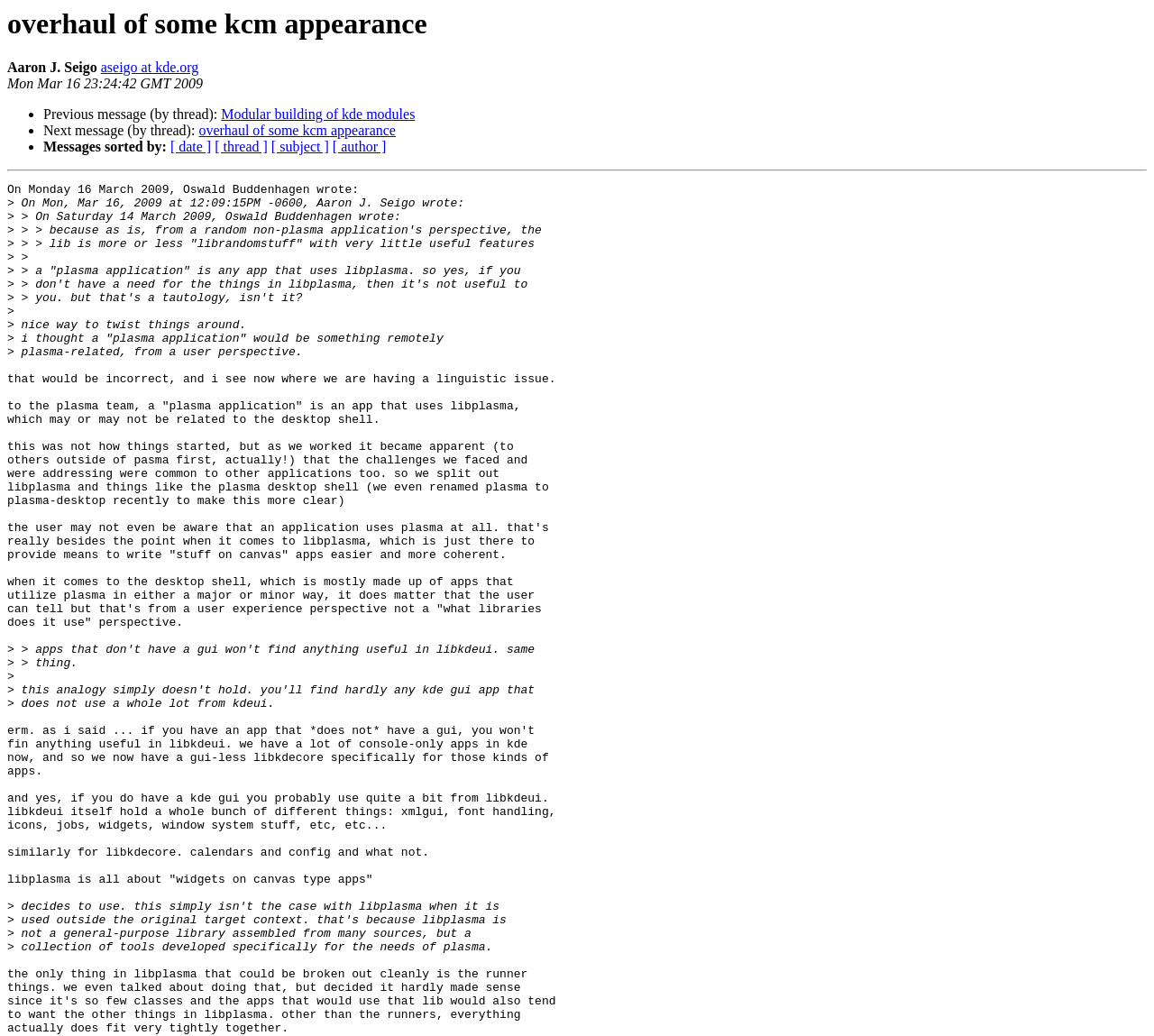What is the subject of the message?
Using the visual information from the image, give a one-word or short-phrase answer.

overhaul of some kcm appearance